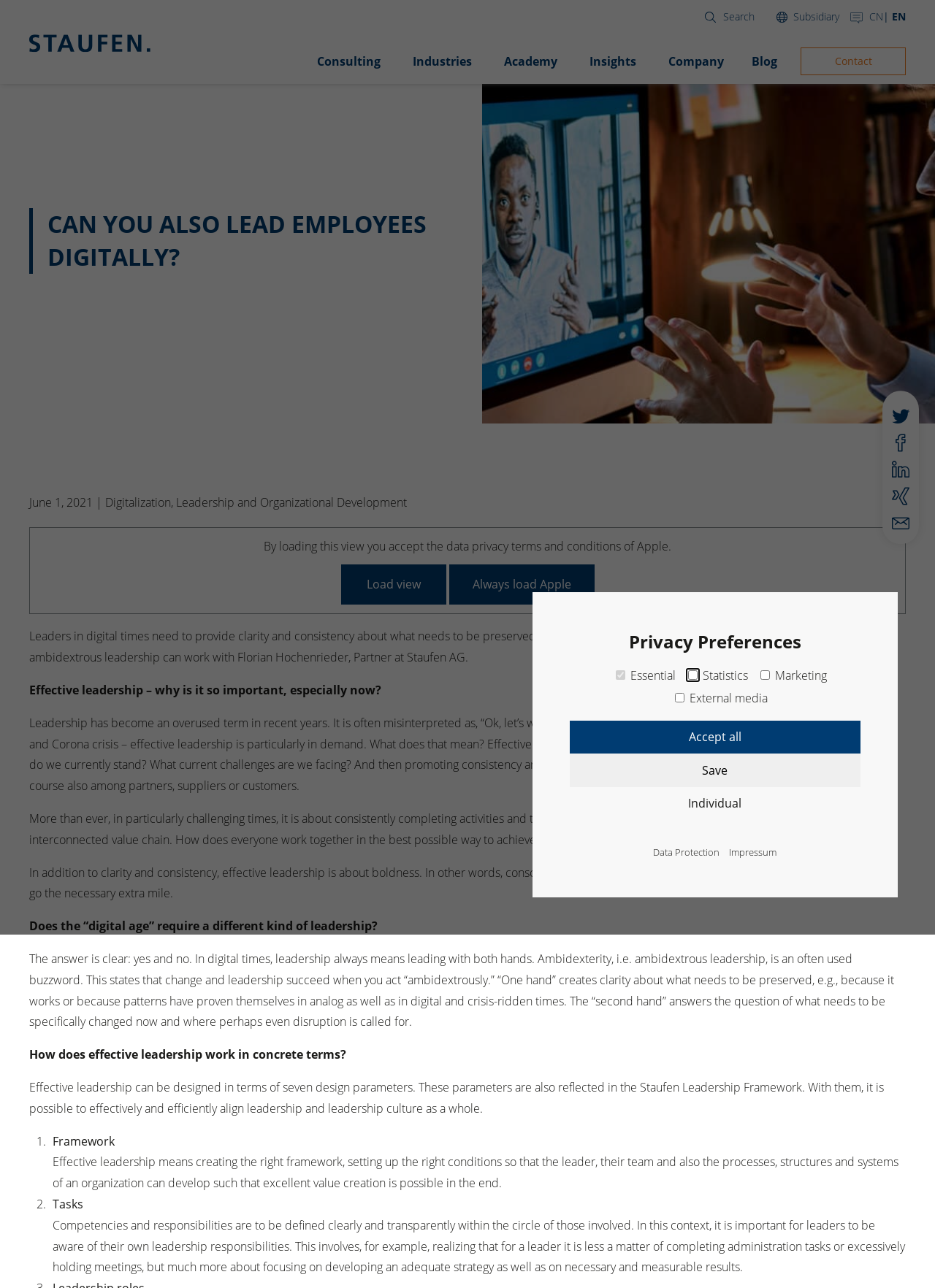From the element description: "Mexico", extract the bounding box coordinates of the UI element. The coordinates should be expressed as four float numbers between 0 and 1, in the order [left, top, right, bottom].

[0.754, 0.049, 0.789, 0.06]